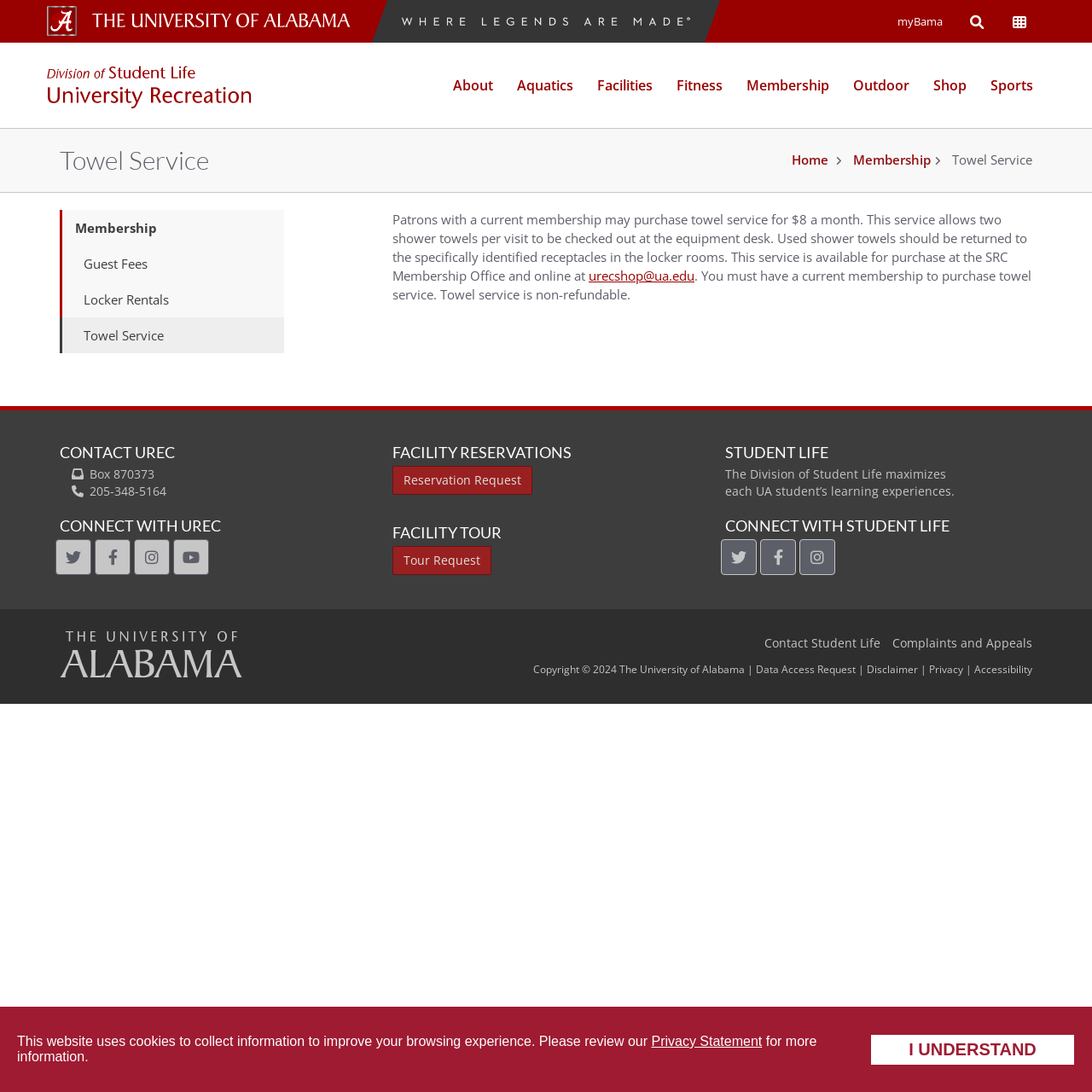What is the purpose of the towel service?
Give a thorough and detailed response to the question.

I found the answer by reading the text on the webpage, which says 'This service allows two shower towels per visit to be checked out at the equipment desk.' This implies that the towel service is meant to provide shower towels to patrons.